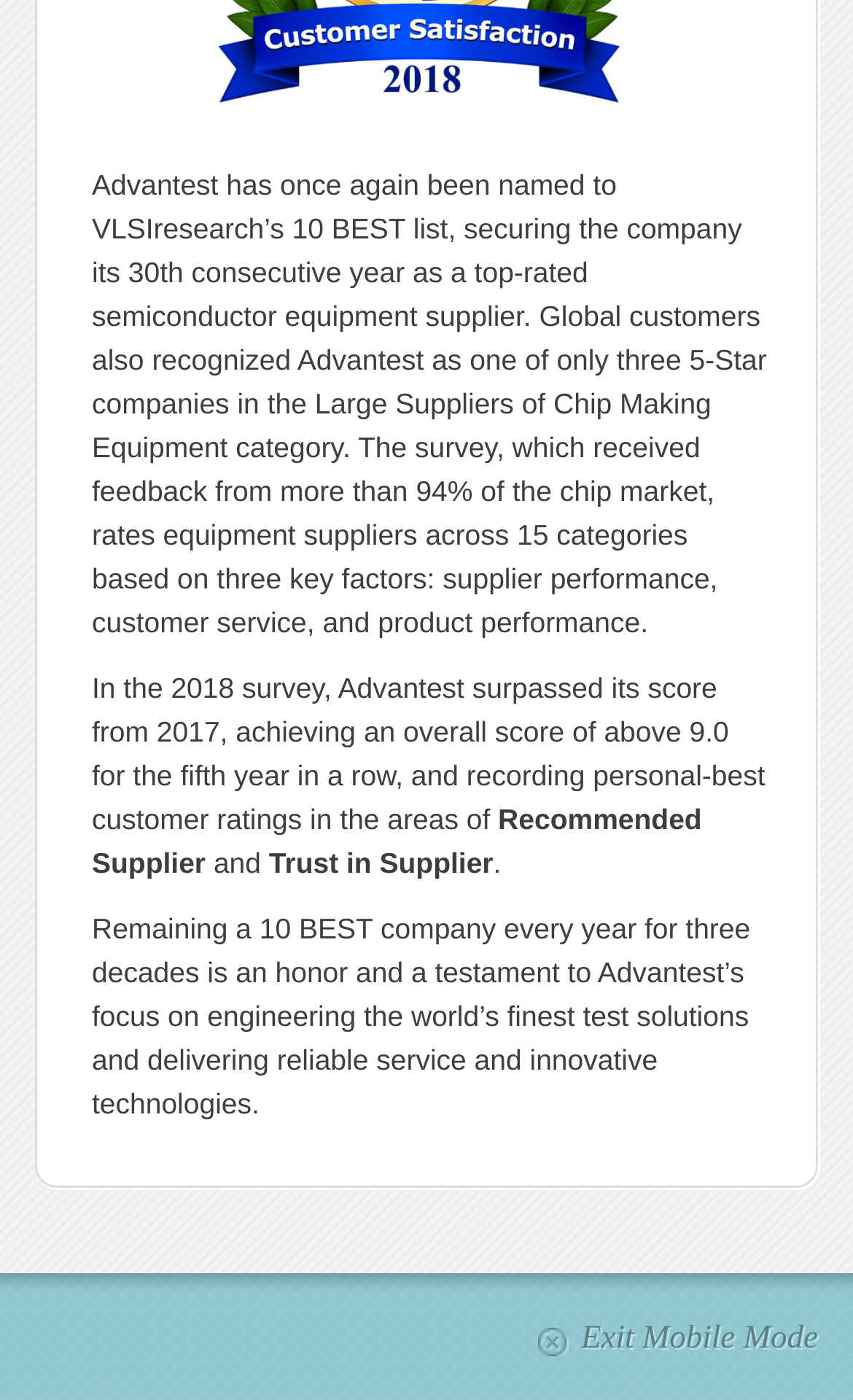How many categories are equipment suppliers rated across?
Using the image, elaborate on the answer with as much detail as possible.

The survey rates equipment suppliers across 15 categories based on three key factors: supplier performance, customer service, and product performance.